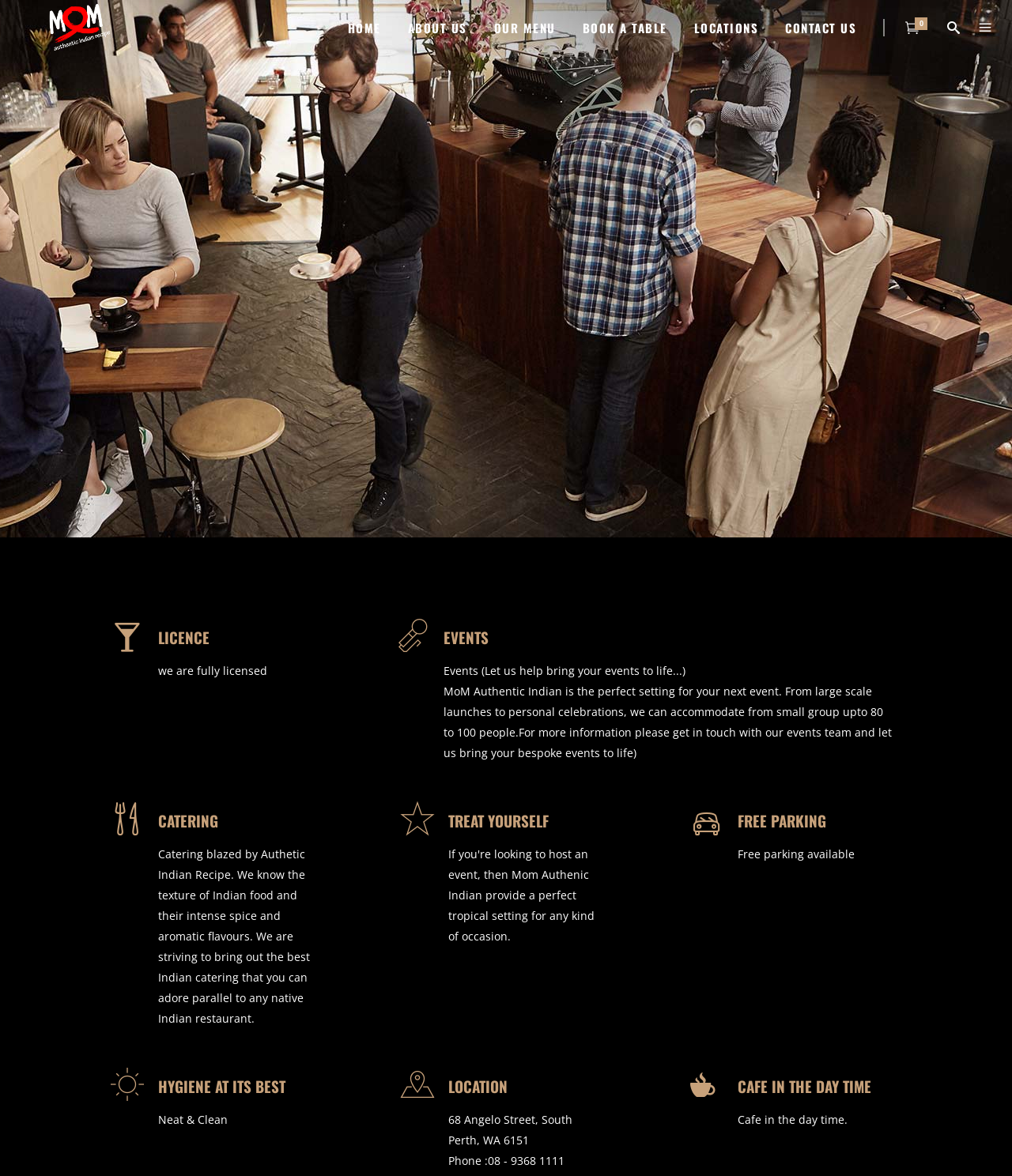Indicate the bounding box coordinates of the element that must be clicked to execute the instruction: "Click the EVENTS heading". The coordinates should be given as four float numbers between 0 and 1, i.e., [left, top, right, bottom].

[0.438, 0.534, 0.883, 0.55]